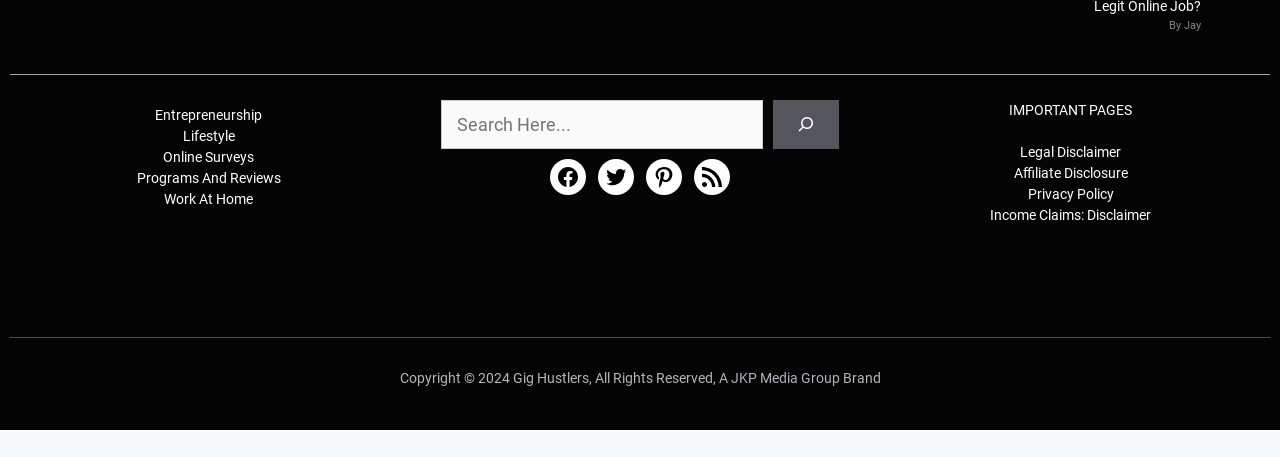What is the author's name?
Offer a detailed and full explanation in response to the question.

The author's name is mentioned at the top of the webpage, where it says 'By Jay'.